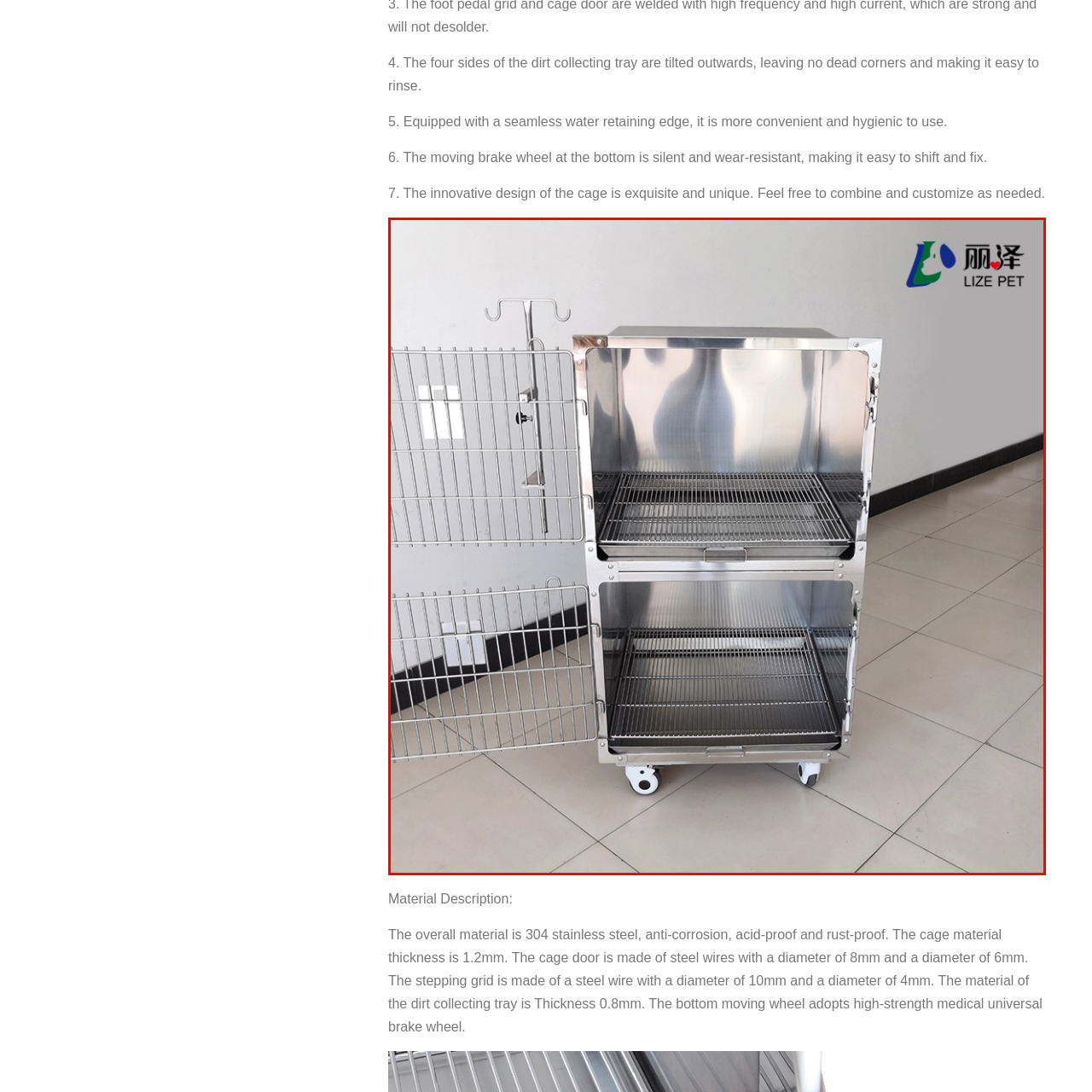Provide a comprehensive description of the image contained within the red rectangle.

This image showcases a modern, two-tier stainless steel pet cage, designed for convenience and hygiene. The structure features an innovative design with a seamless water-retaining edge, which enhances usability. The exterior showcases a sleek, reflective surface, emphasizing durability and style. Each compartment is equipped with wire mesh shelving, ensuring proper ventilation and easy cleaning. Notice the tilted sides of the dirt collecting tray, allowing for thorough rinsing without leaving dead corners. The cage is mounted on sturdy wheels with a silent, wear-resistant moving brake, making it easy to shift and secure as needed. Ideal for pet care settings, this cage combines functionality with an exquisite appearance.